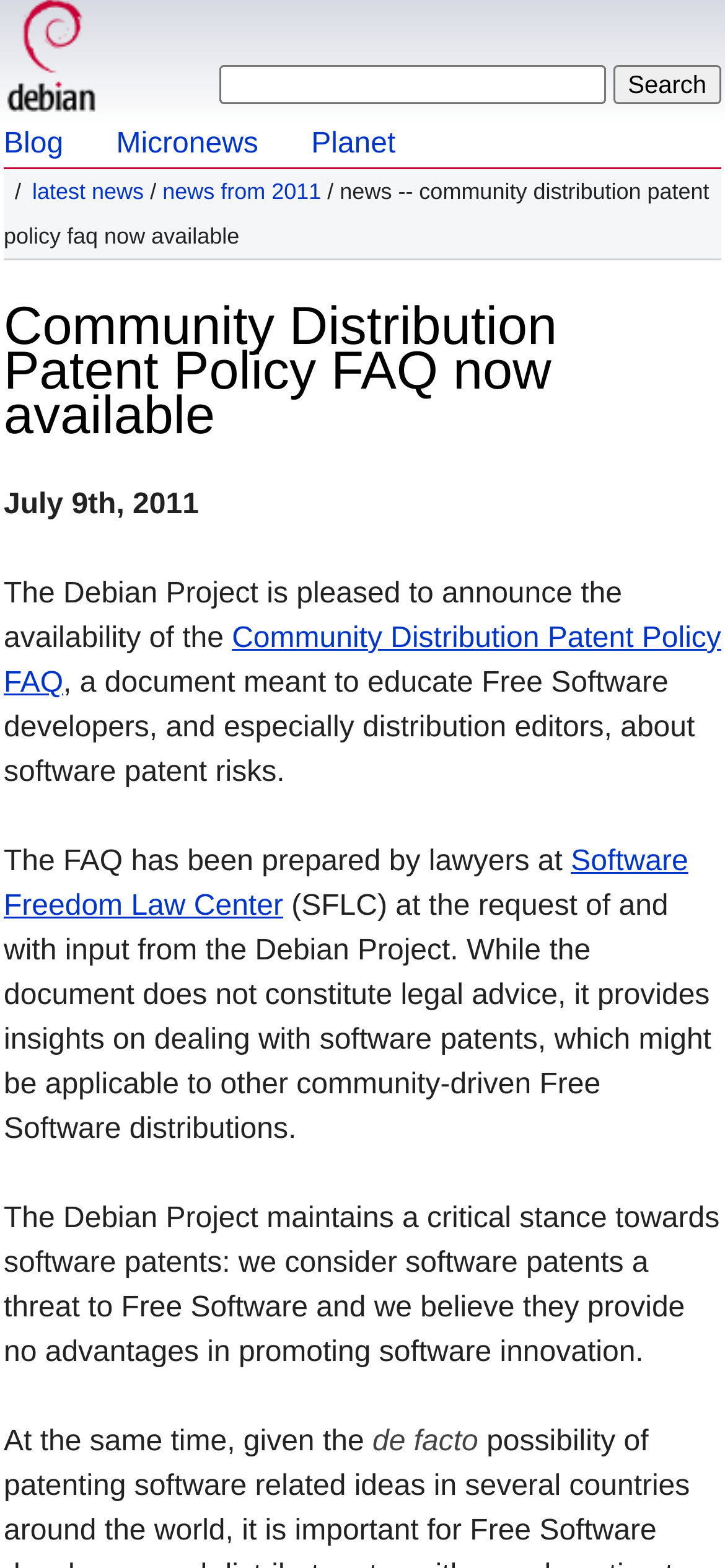From the image, can you give a detailed response to the question below:
What is the date mentioned in the webpage?

The date mentioned in the webpage is July 9th, 2011, which can be seen in the text 'July 9th, 2011'.